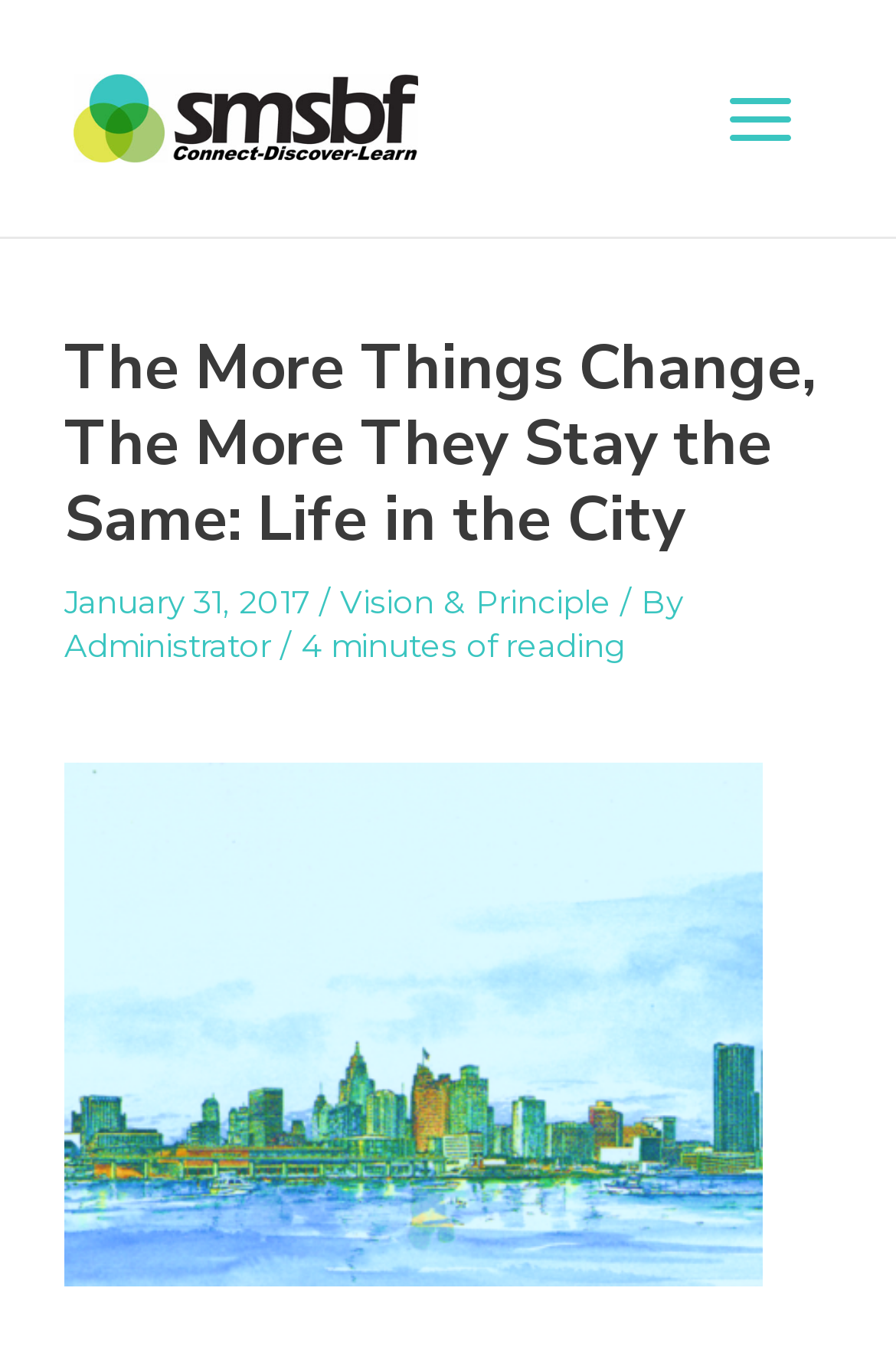Is the main menu expanded?
Please craft a detailed and exhaustive response to the question.

I found the button element with the text 'MAIN MENU' and noticed that its 'expanded' property is set to 'False', indicating that the main menu is not expanded.